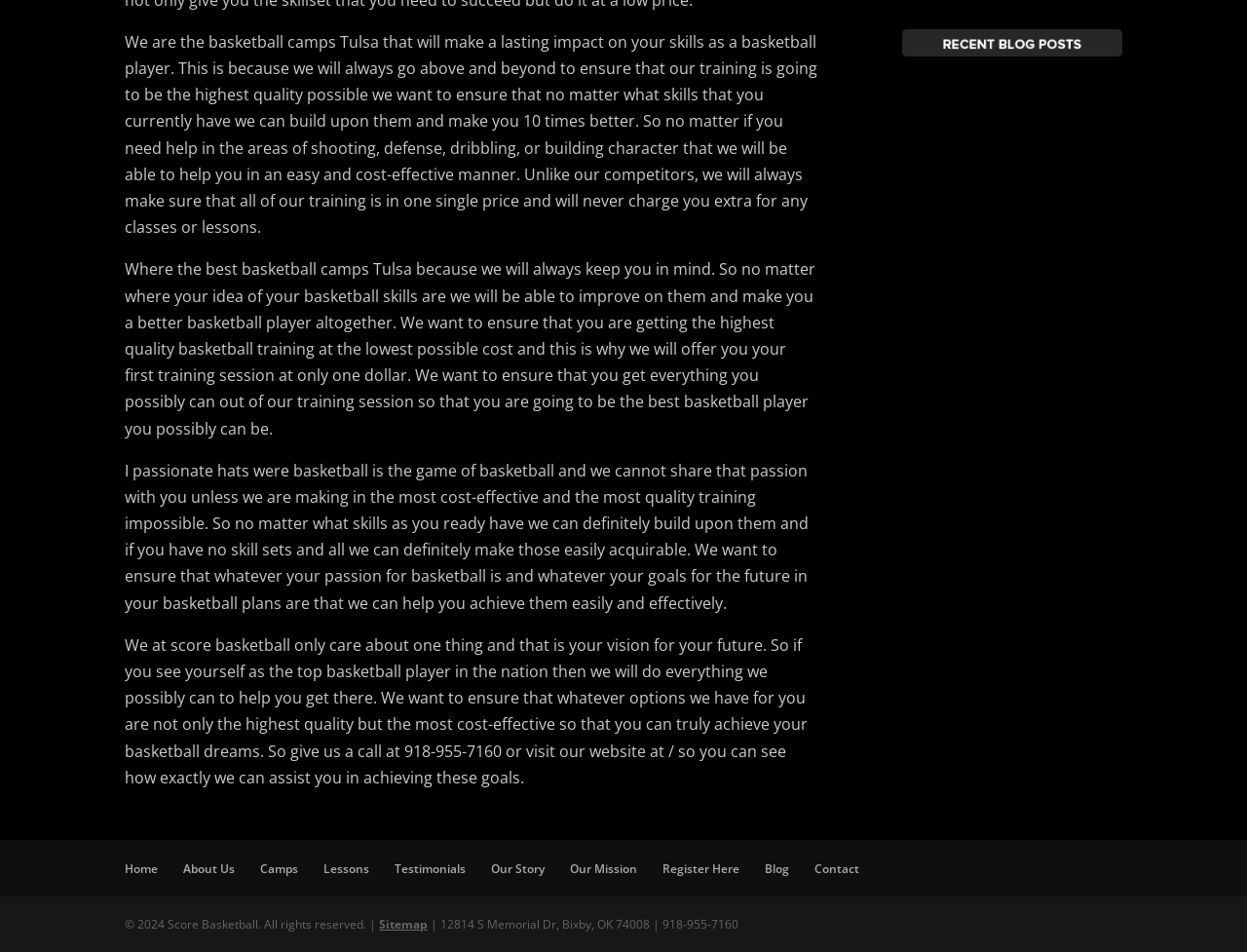Provide the bounding box coordinates of the UI element that matches the description: "Our Story".

[0.394, 0.904, 0.437, 0.921]